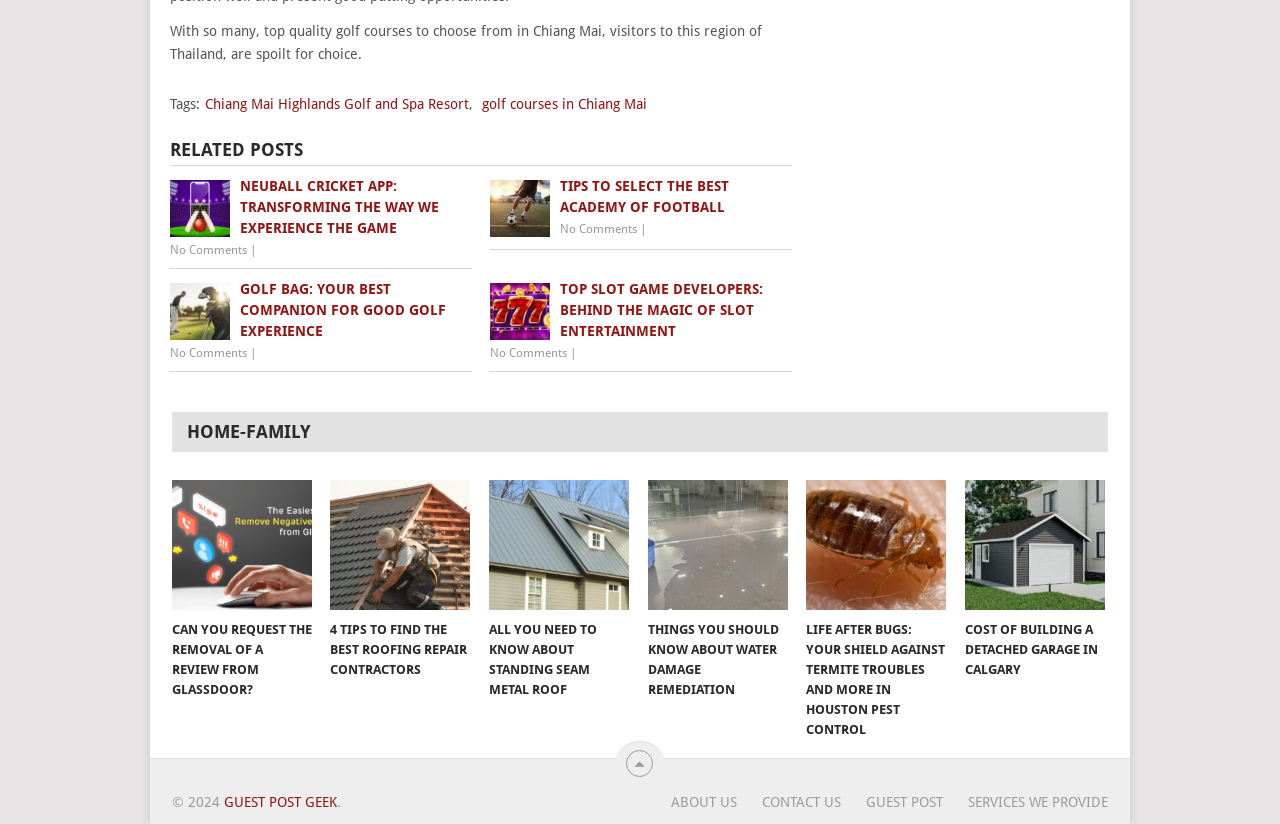For the element described, predict the bounding box coordinates as (top-left x, top-left y, bottom-right x, bottom-right y). All values should be between 0 and 1. Element description: golf courses in Chiang Mai

[0.377, 0.116, 0.505, 0.135]